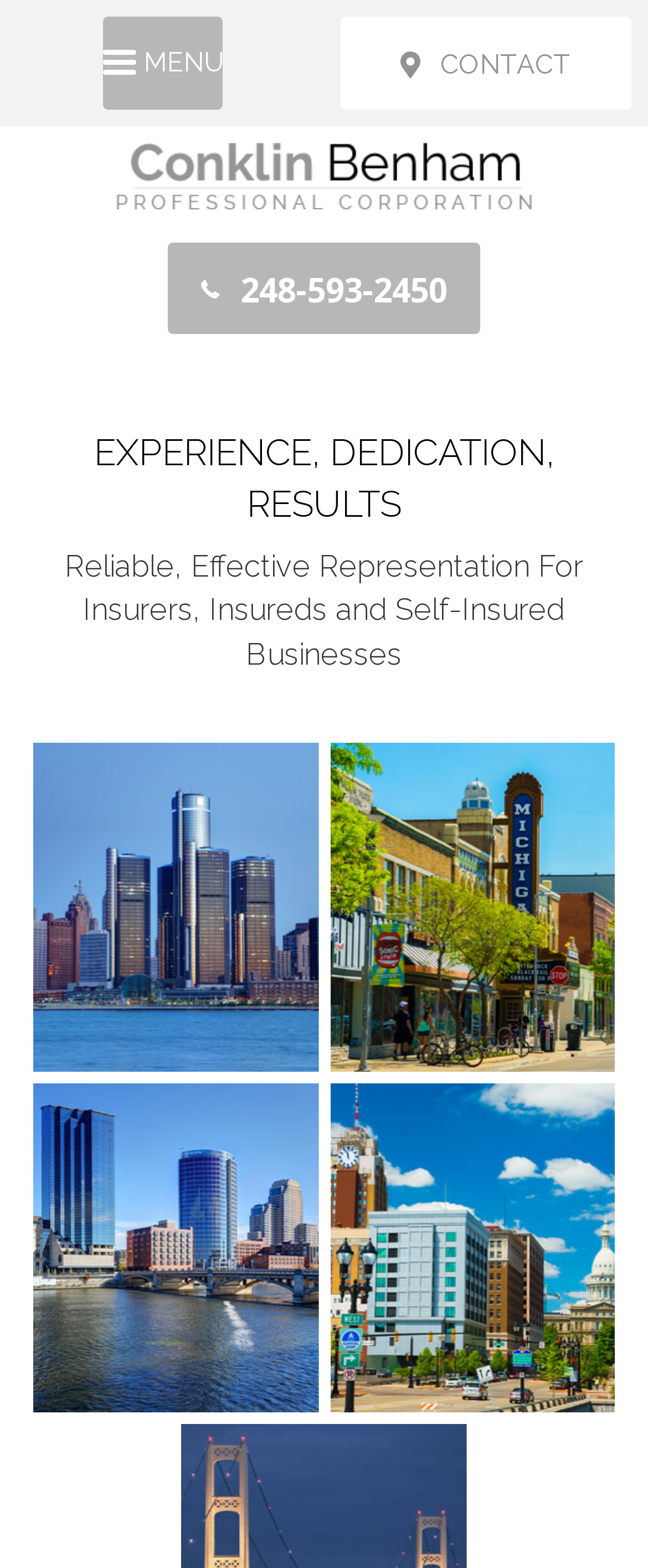What is the brand name of the law firm?
Offer a detailed and full explanation in response to the question.

I found a link element with the text 'brand' and an image element with the same bounding box coordinates, which suggests that the brand name is 'Conklin Benham, P.C.', matching the meta description.